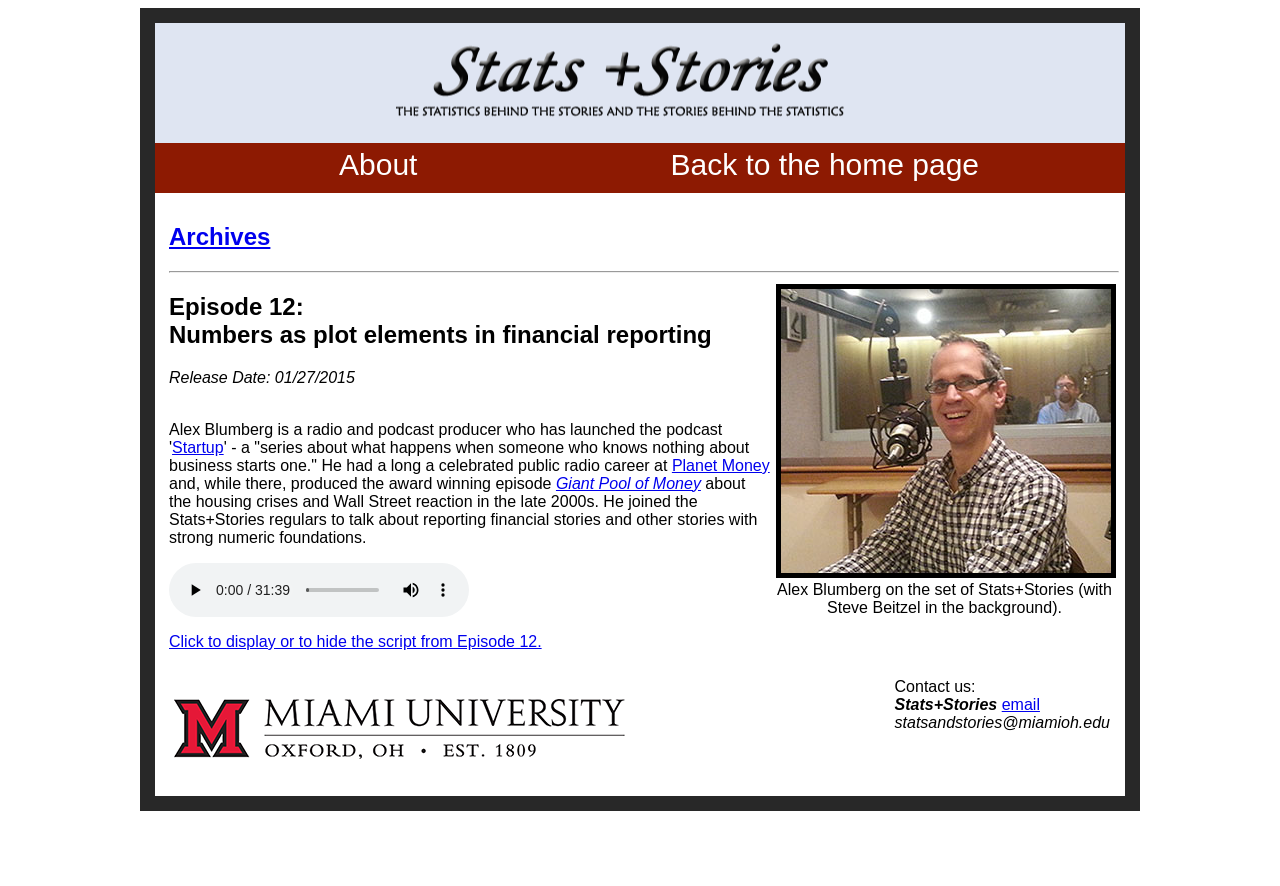What is the function of the button with the text 'play'?
Based on the image, answer the question with a single word or brief phrase.

Play audio